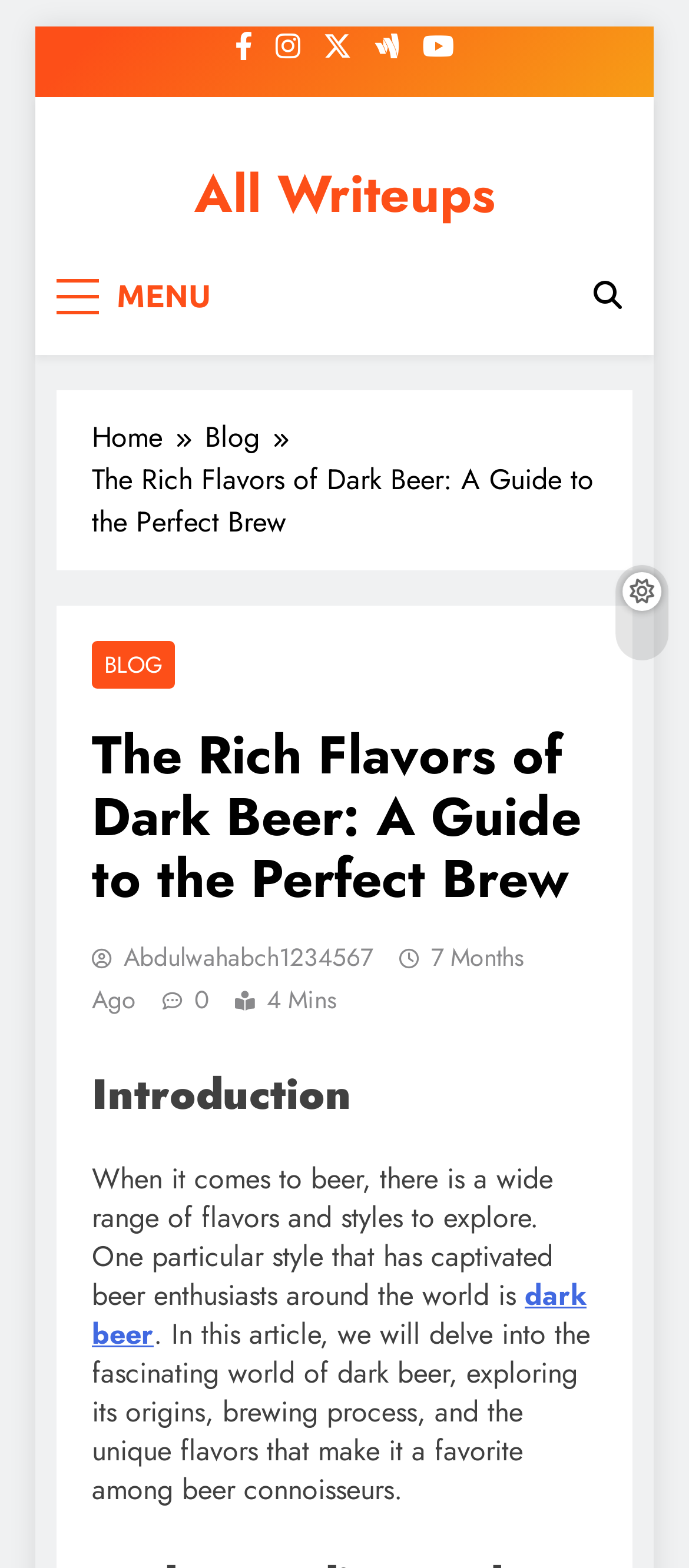Bounding box coordinates must be specified in the format (top-left x, top-left y, bottom-right x, bottom-right y). All values should be floating point numbers between 0 and 1. What are the bounding box coordinates of the UI element described as: dark beer

[0.133, 0.813, 0.851, 0.864]